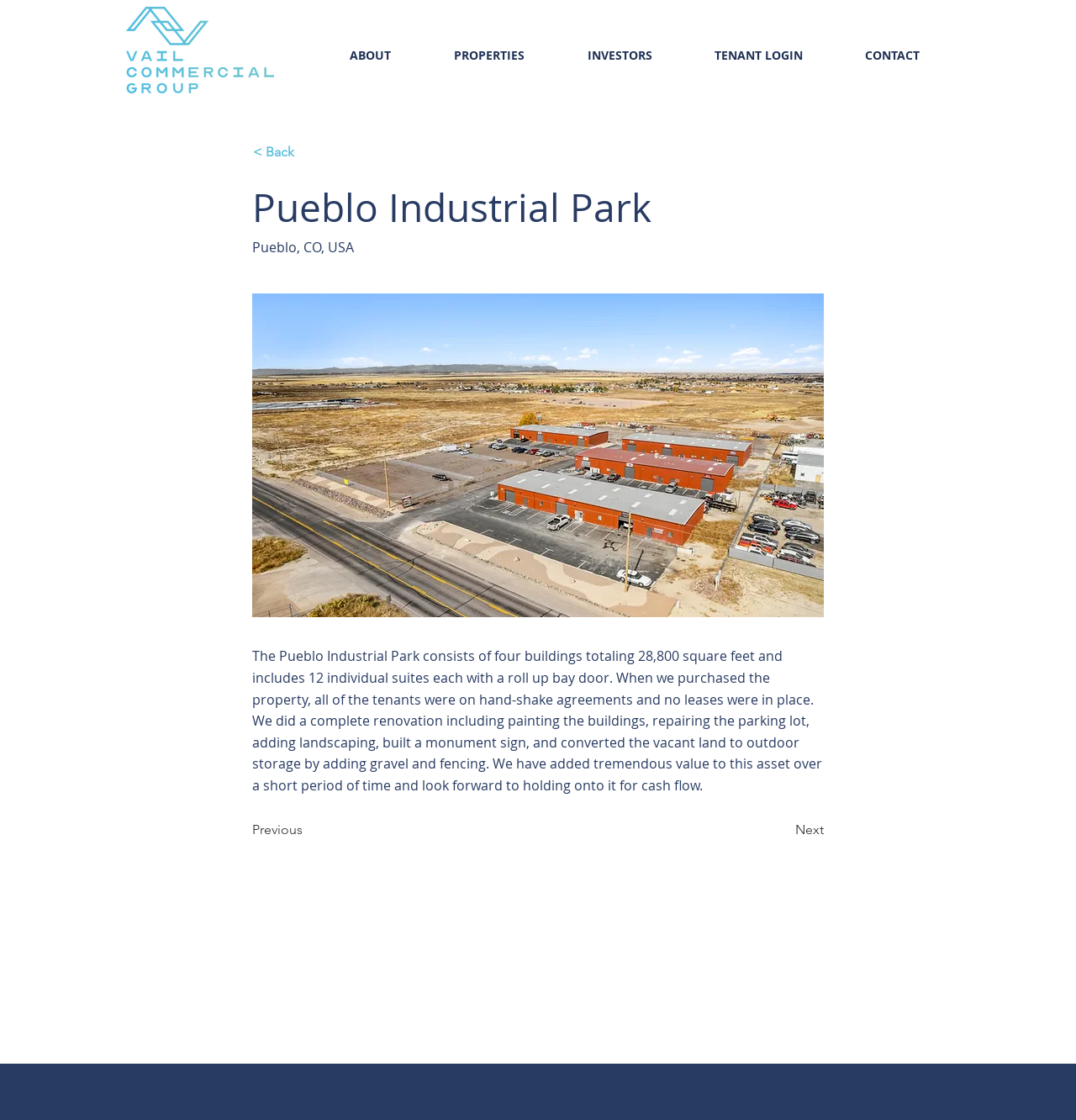Please answer the following question using a single word or phrase: 
How many buildings are in Pueblo Industrial Park?

Four